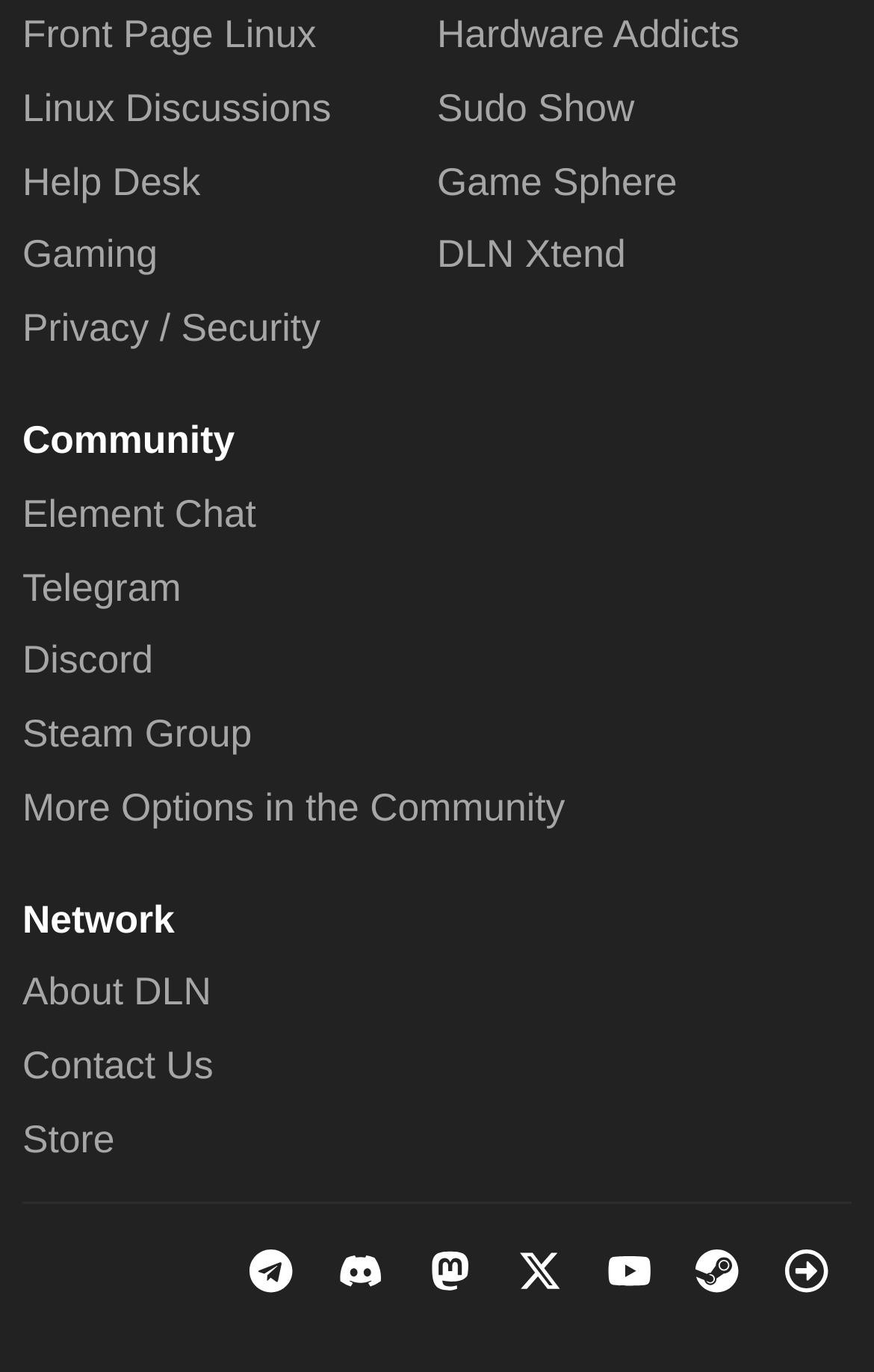What is the last link on the right side?
Refer to the screenshot and respond with a concise word or phrase.

Game Sphere